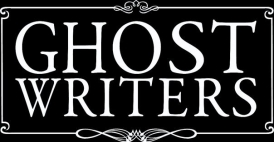What type of writing service is offered by the website?
Using the image as a reference, answer with just one word or a short phrase.

Ghostwriting